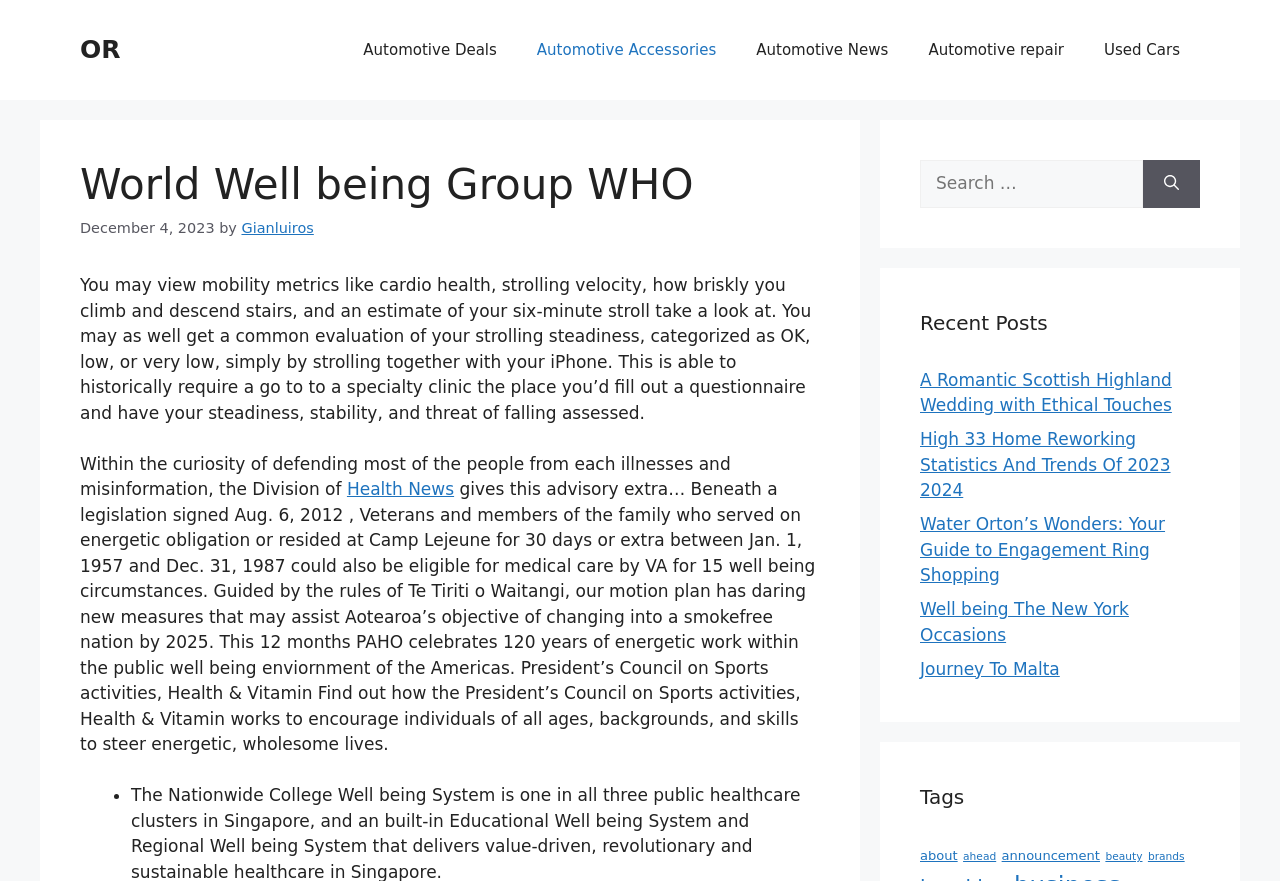How many links are in the 'Recent Posts' section?
Based on the screenshot, answer the question with a single word or phrase.

5